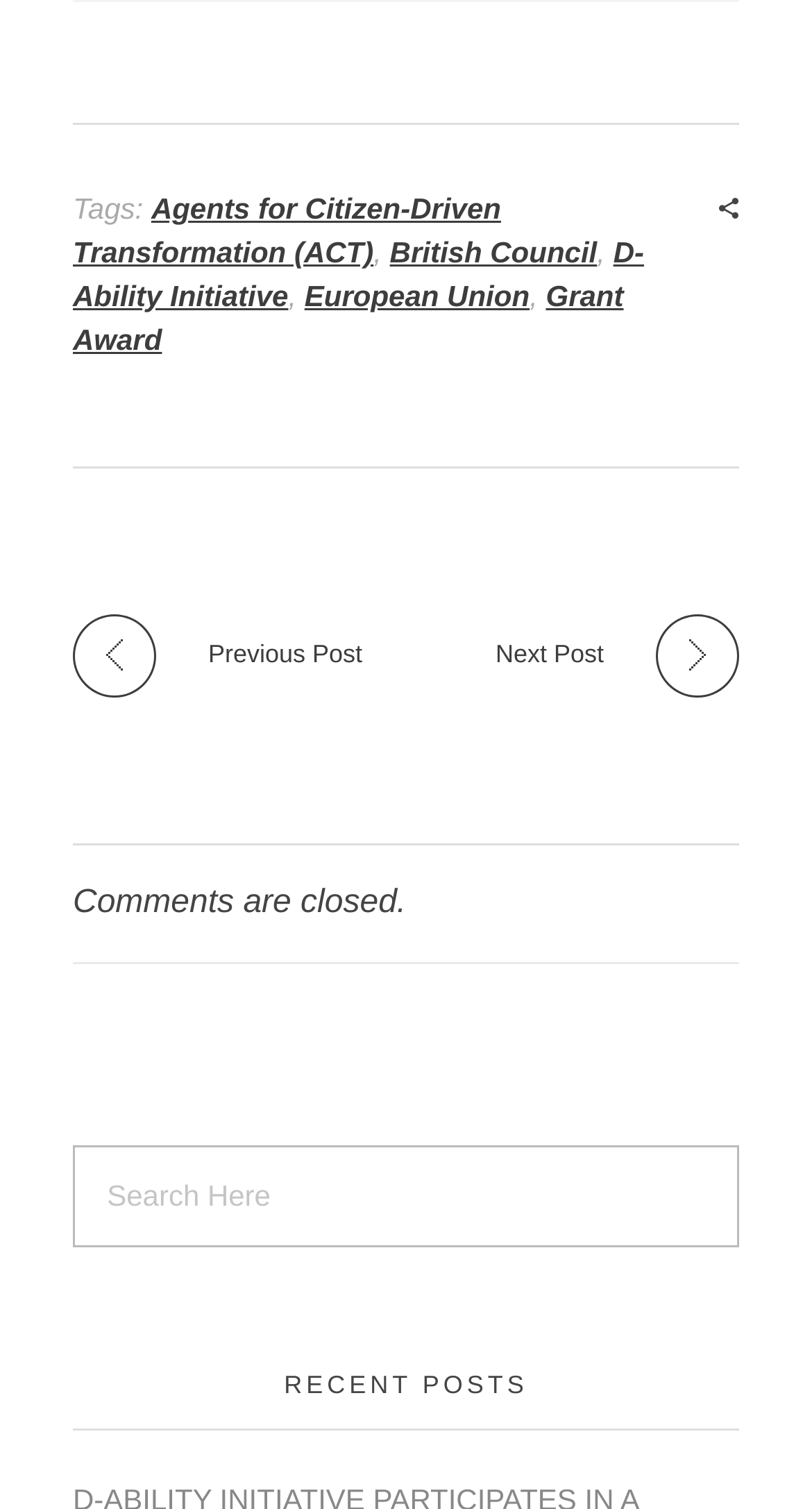Please identify the bounding box coordinates of the element I should click to complete this instruction: 'go to previous post'. The coordinates should be given as four float numbers between 0 and 1, like this: [left, top, right, bottom].

[0.09, 0.407, 0.459, 0.446]